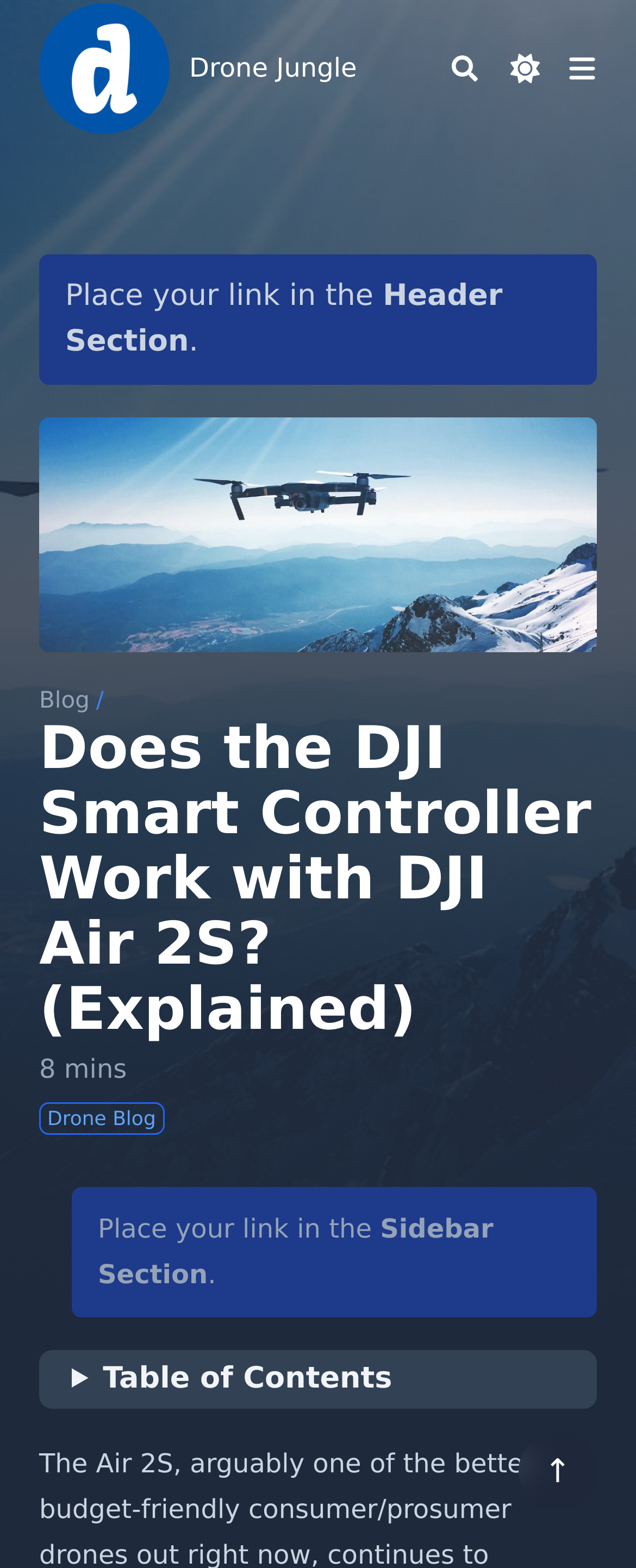Give a comprehensive overview of the webpage, including key elements.

The webpage is about a drone-related topic, specifically discussing the compatibility of the DJI Smart Controller with the DJI Air 2S drone. 

At the top left of the page, there is a logo of "Drone Jungle" with a link to the website's homepage. Next to it, there is another link to "Drone Jungle" with a slightly larger font size. 

On the top right, there are three buttons: a "Search" button, a "Dark mode switcher" button with an icon, and an image. 

Below the top section, there is a header section with a link to the "Blog" page, a separator, and the title of the article "Does the DJI Smart Controller Work with DJI Air 2S? (Explained)". The title is a heading element. 

Under the title, there is a "Reading time" section indicating that the article takes 8 minutes to read. 

To the right of the header section, there is a sidebar with a link to "Place your link in the Sidebar Section." 

The main content of the article is not explicitly described in the accessibility tree, but it is likely to be below the header section. 

At the bottom of the page, there is a "Table of Contents" section with a disclosure triangle, and a "Scroll to top" link with an upward arrow icon.